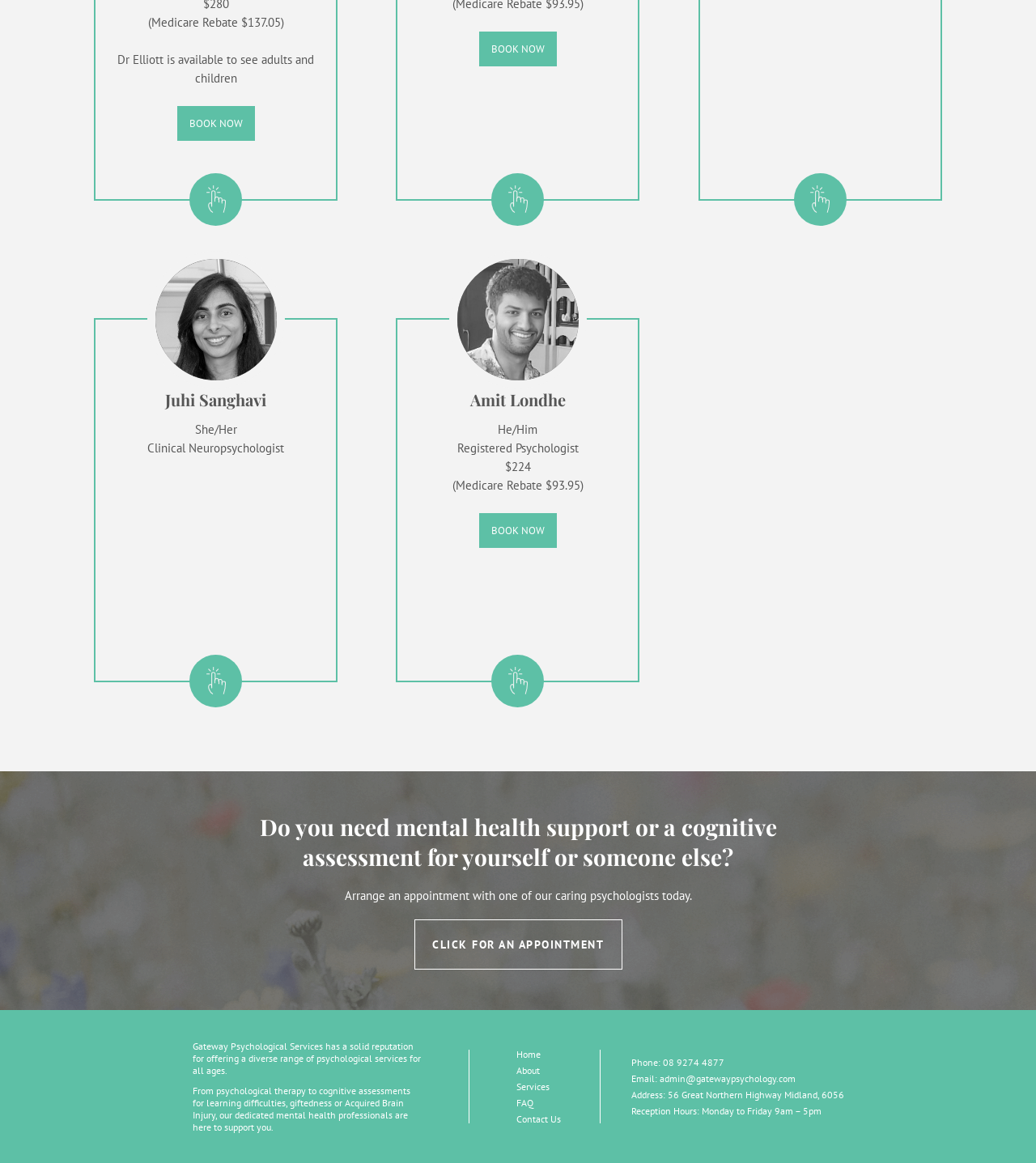Bounding box coordinates are to be given in the format (top-left x, top-left y, bottom-right x, bottom-right y). All values must be floating point numbers between 0 and 1. Provide the bounding box coordinate for the UI element described as: Services

[0.498, 0.929, 0.53, 0.939]